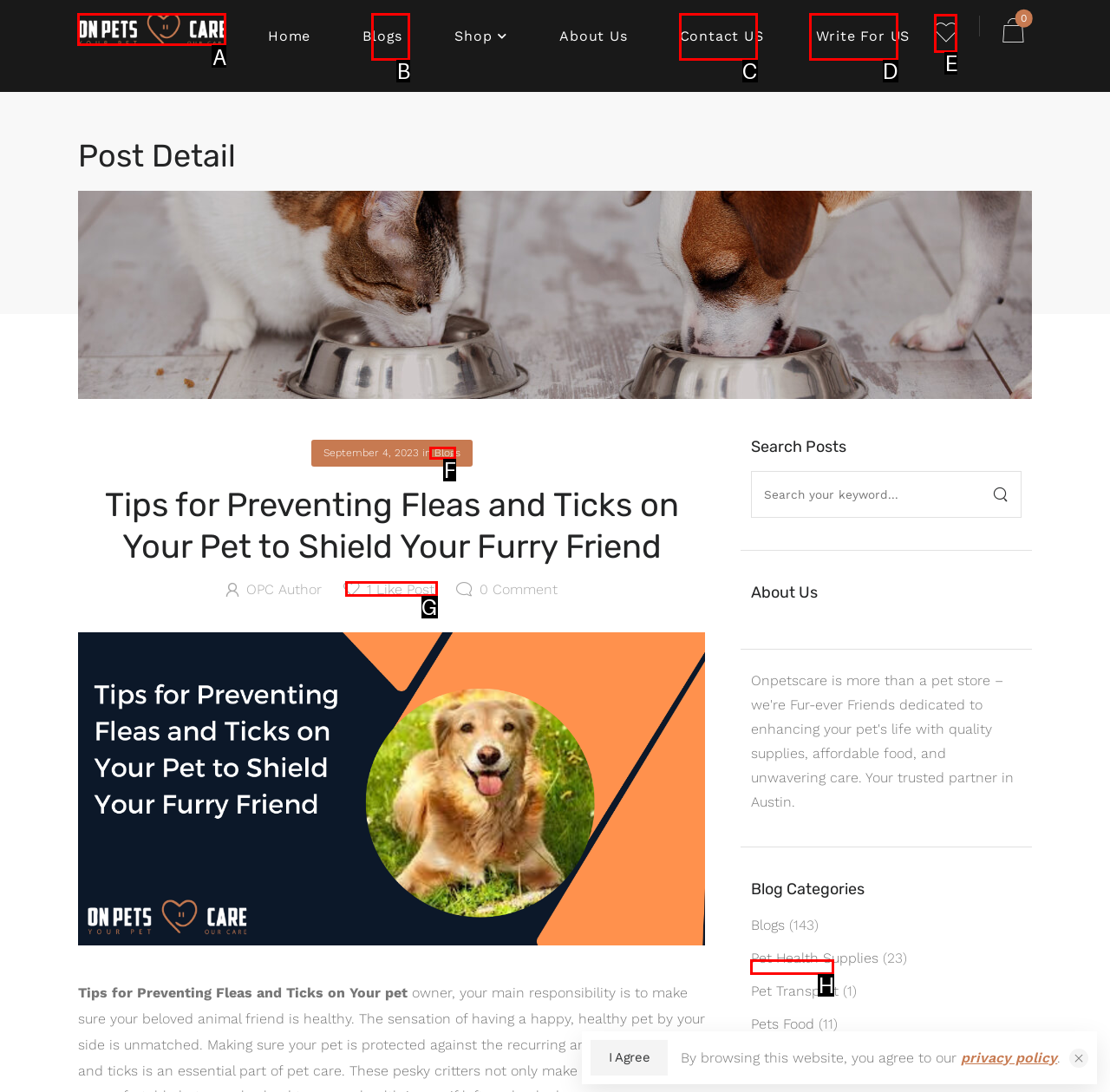Select the correct option based on the description: Contact US
Answer directly with the option’s letter.

C